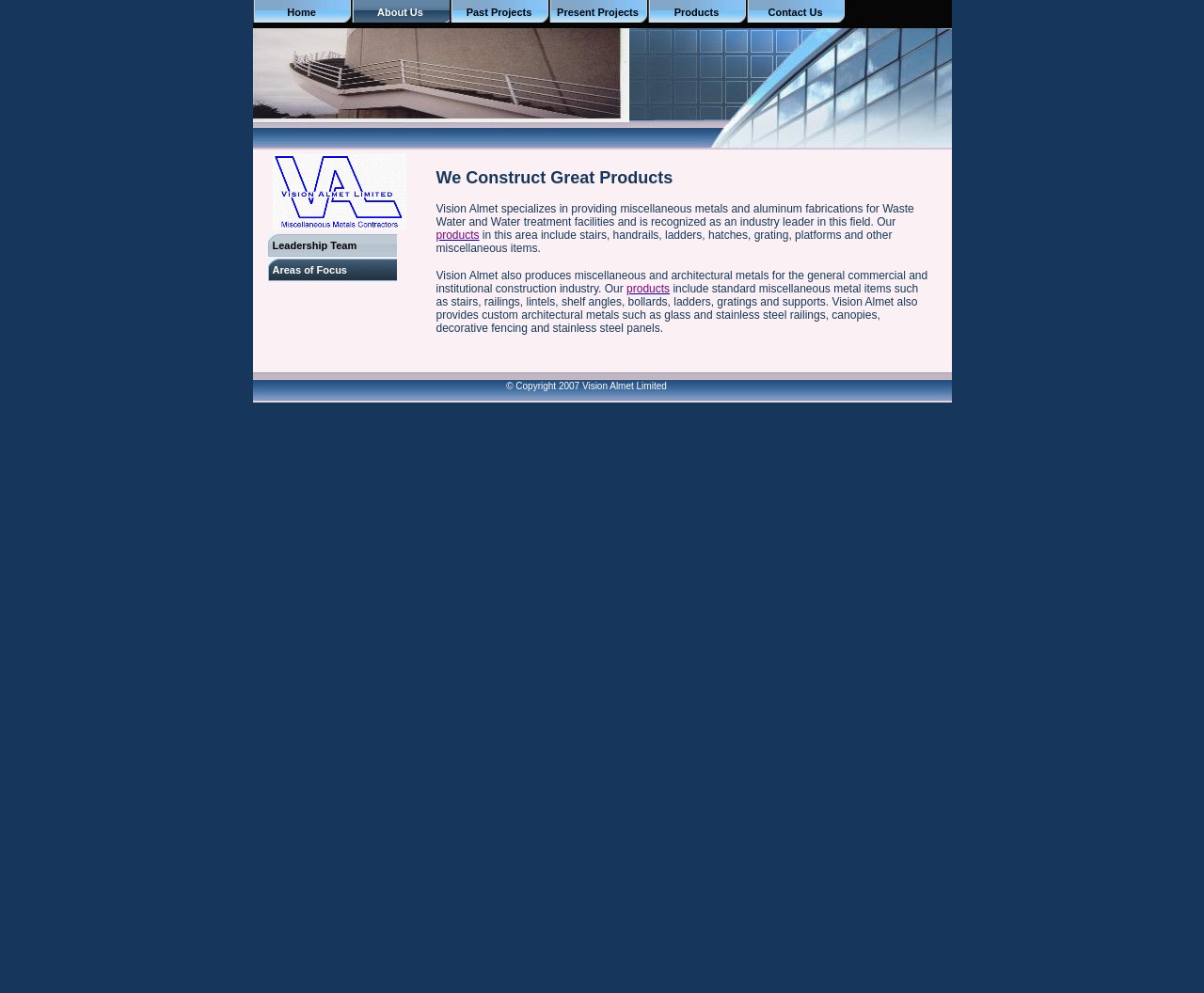What is the company's copyright year?
Offer a detailed and full explanation in response to the question.

The copyright year can be found in the text '© Copyright 2007 Vision Almet Limited' at the bottom of the webpage.